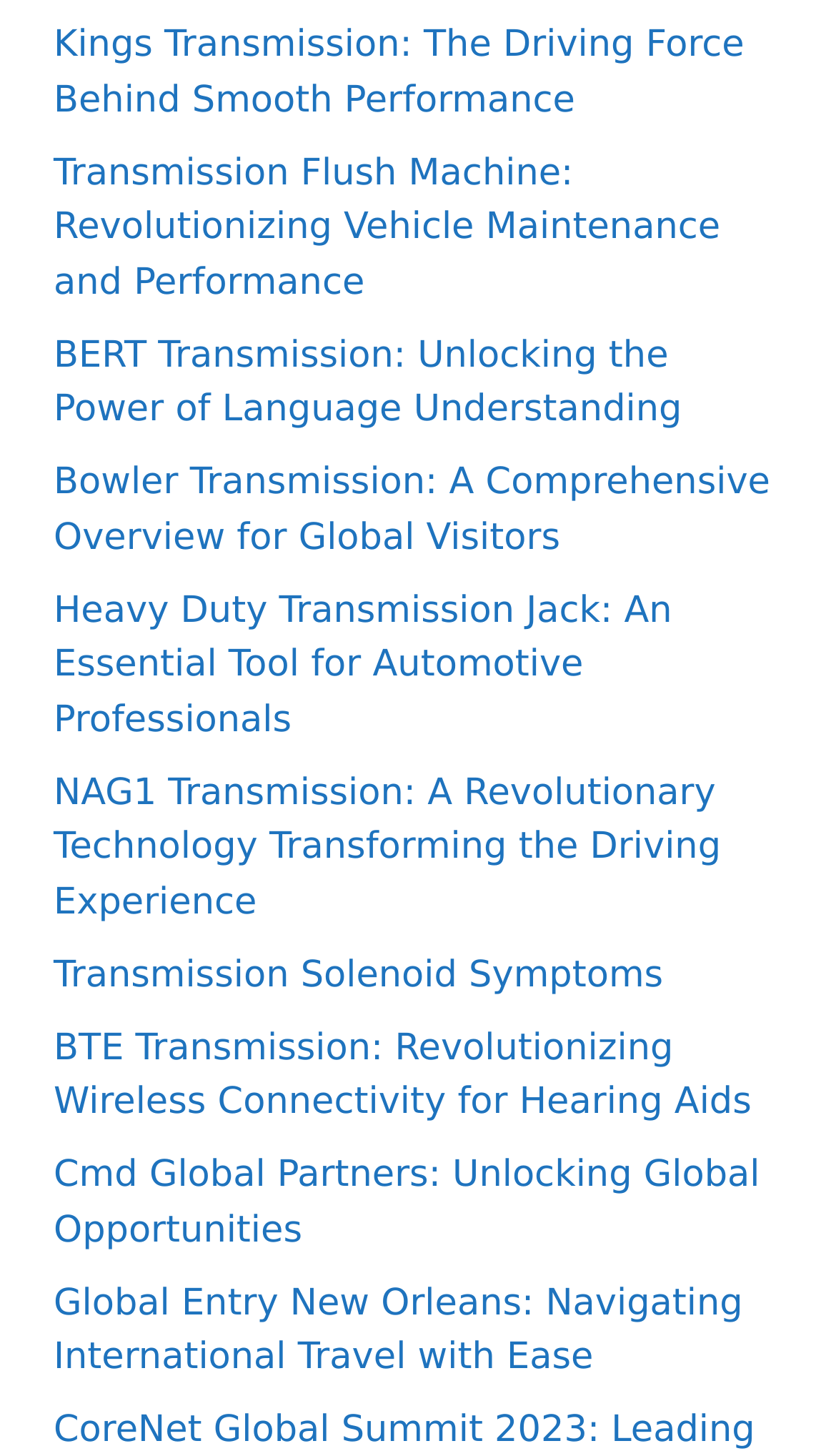Identify the bounding box coordinates of the part that should be clicked to carry out this instruction: "Learn about BERT Transmission".

[0.064, 0.229, 0.816, 0.296]